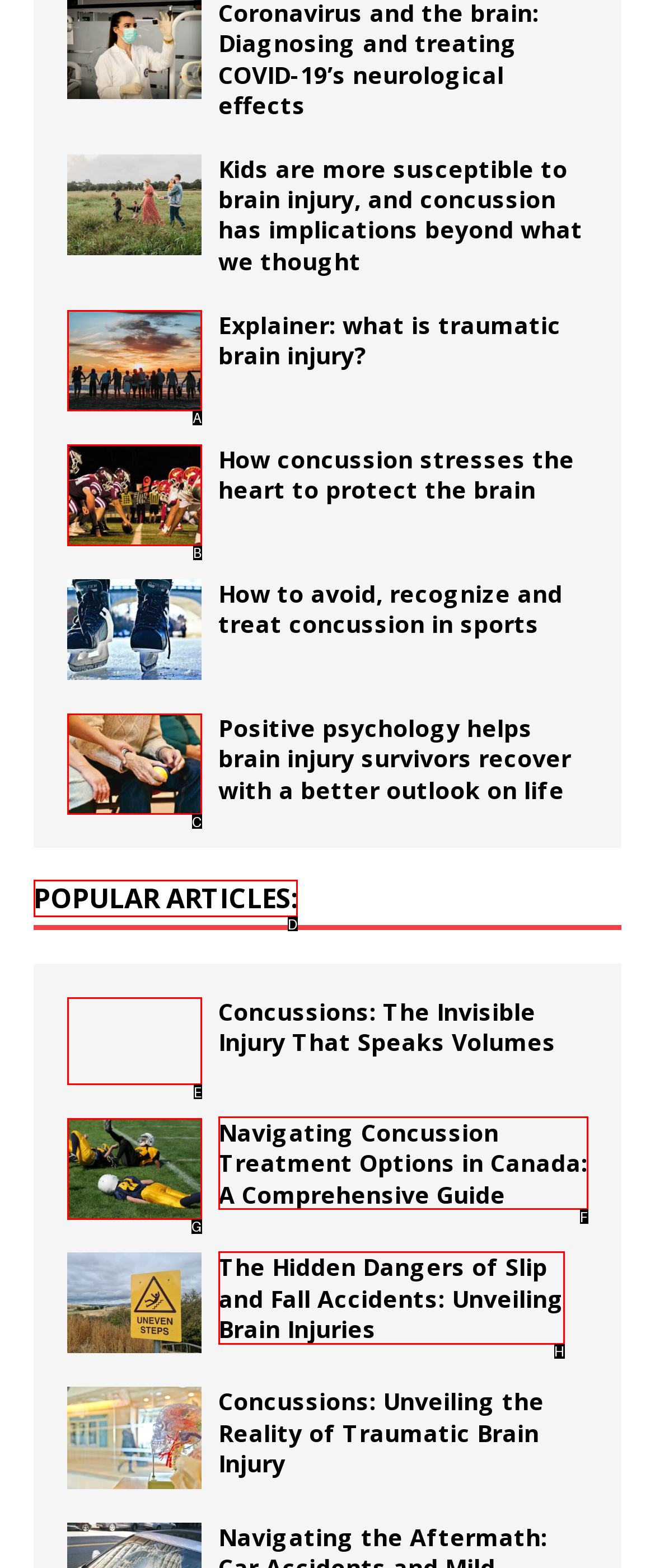Select the HTML element that needs to be clicked to carry out the task: Learn about traumatic brain injury
Provide the letter of the correct option.

A